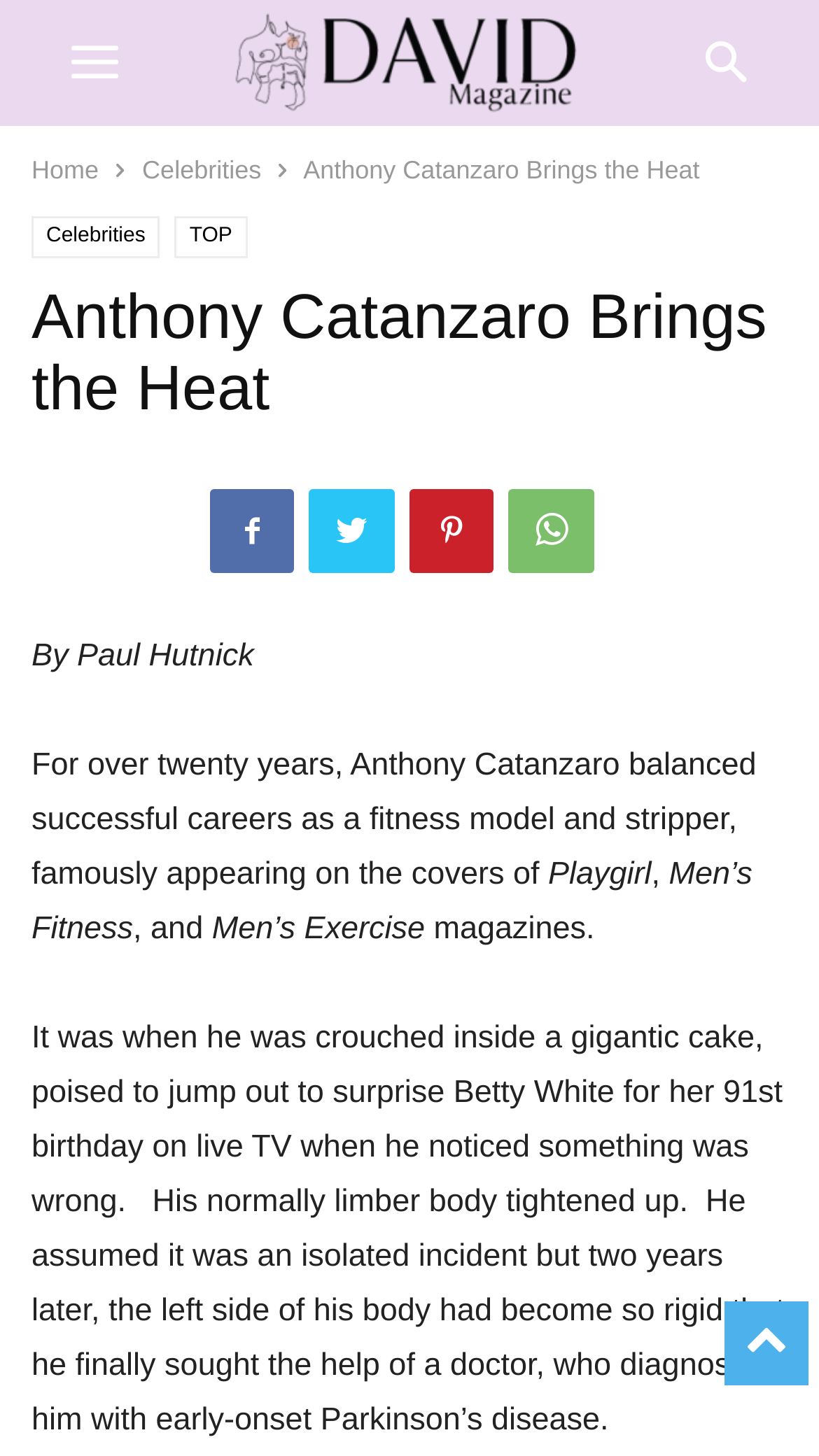Locate the bounding box coordinates of the clickable area needed to fulfill the instruction: "toggle mobile menu".

[0.038, 0.0, 0.192, 0.086]